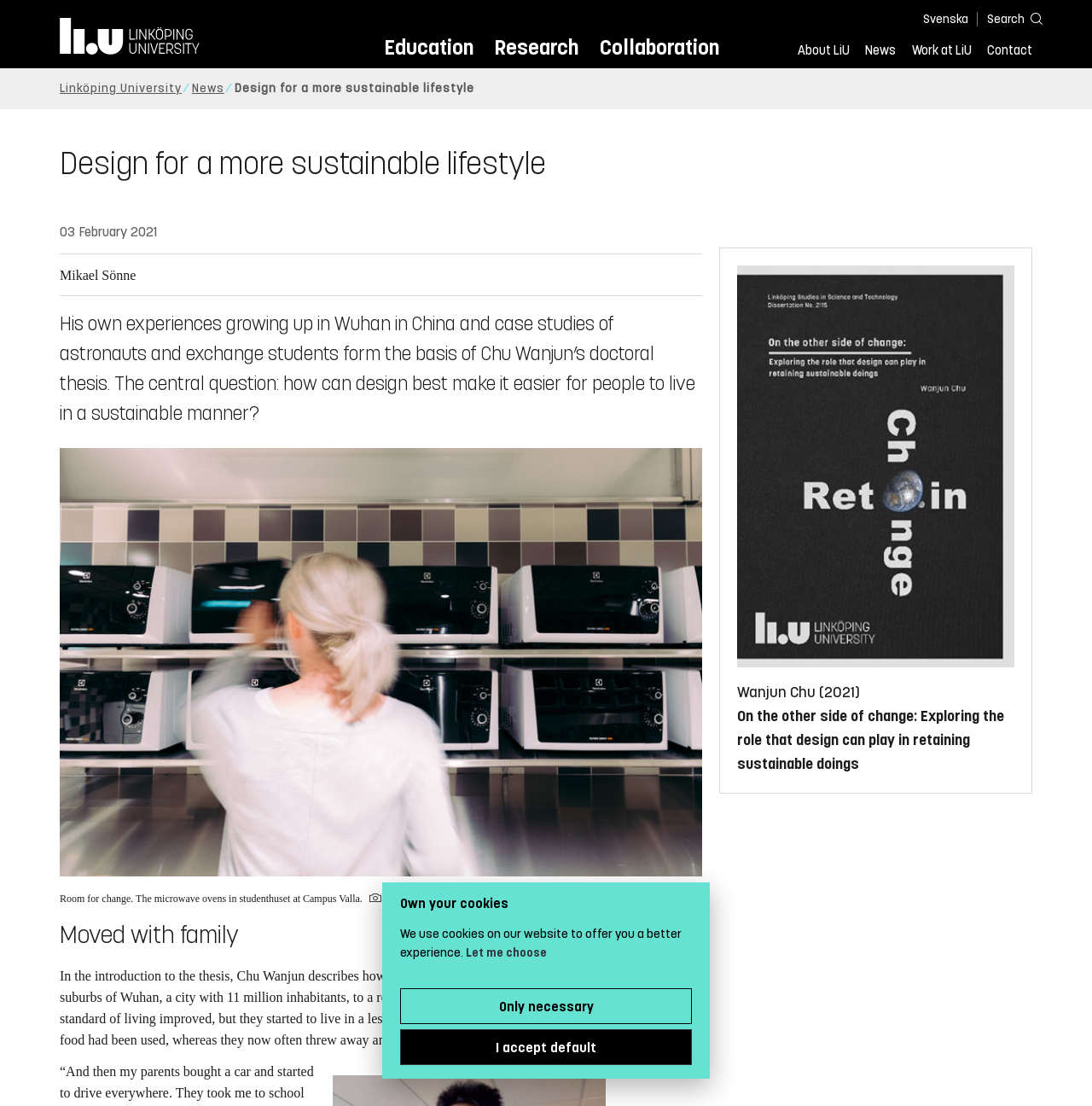Please specify the bounding box coordinates of the area that should be clicked to accomplish the following instruction: "View the publication 'On the other side of change: Exploring the role that design can play in retaining sustainable doings'". The coordinates should consist of four float numbers between 0 and 1, i.e., [left, top, right, bottom].

[0.675, 0.639, 0.92, 0.699]